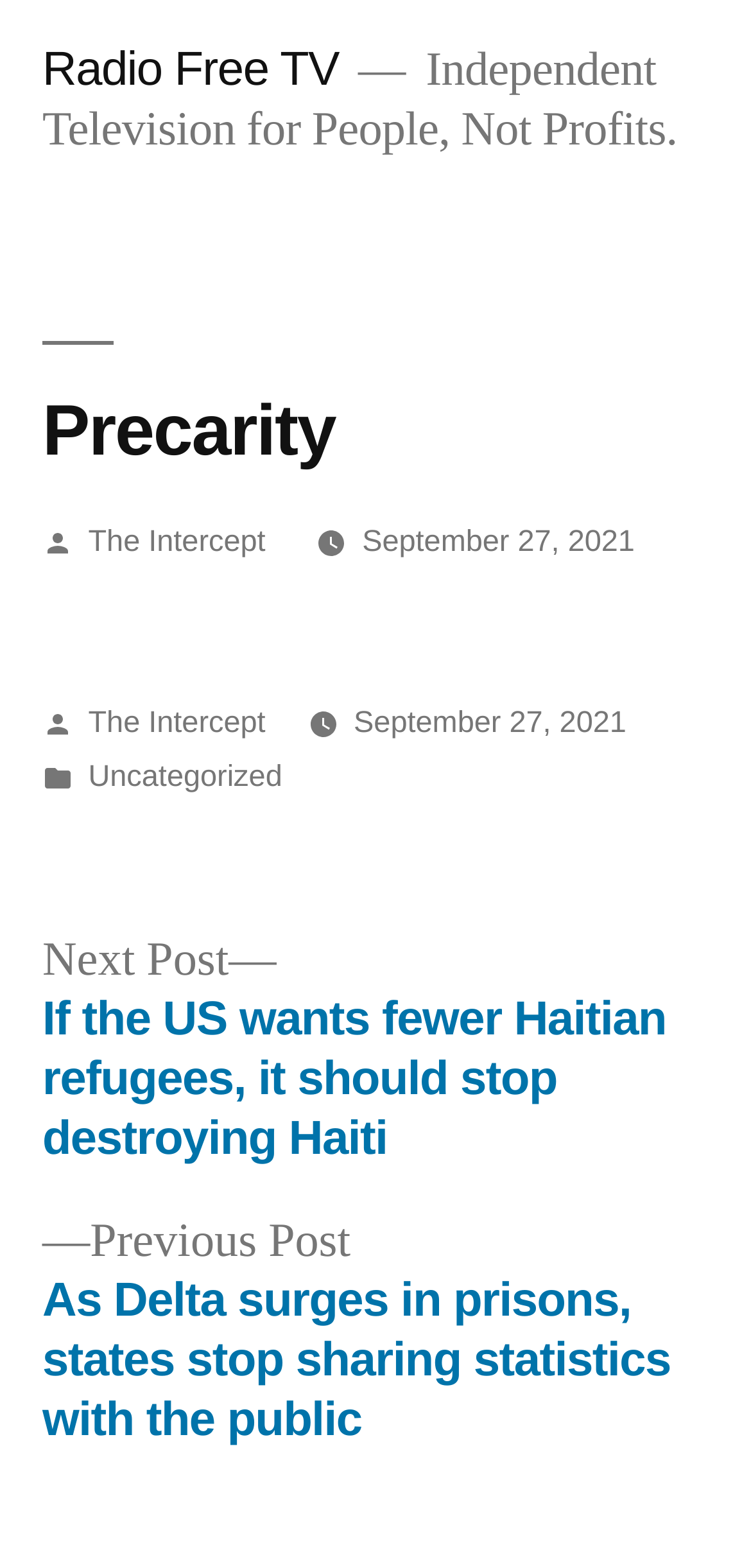What is the category of the article?
Please interpret the details in the image and answer the question thoroughly.

The category of the article can be found in the middle section of the webpage, where it says 'Posted in Uncategorized'.